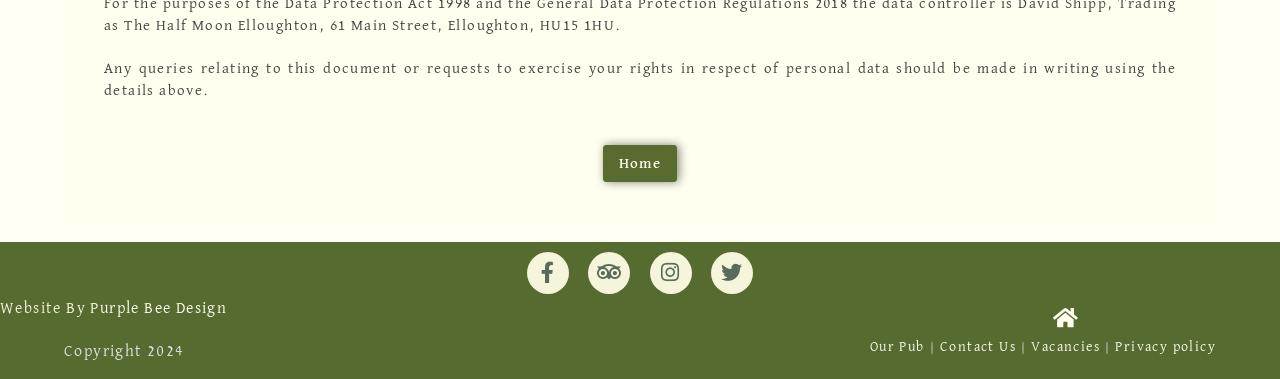Find the bounding box coordinates of the clickable region needed to perform the following instruction: "contact us". The coordinates should be provided as four float numbers between 0 and 1, i.e., [left, top, right, bottom].

[0.734, 0.896, 0.794, 0.933]